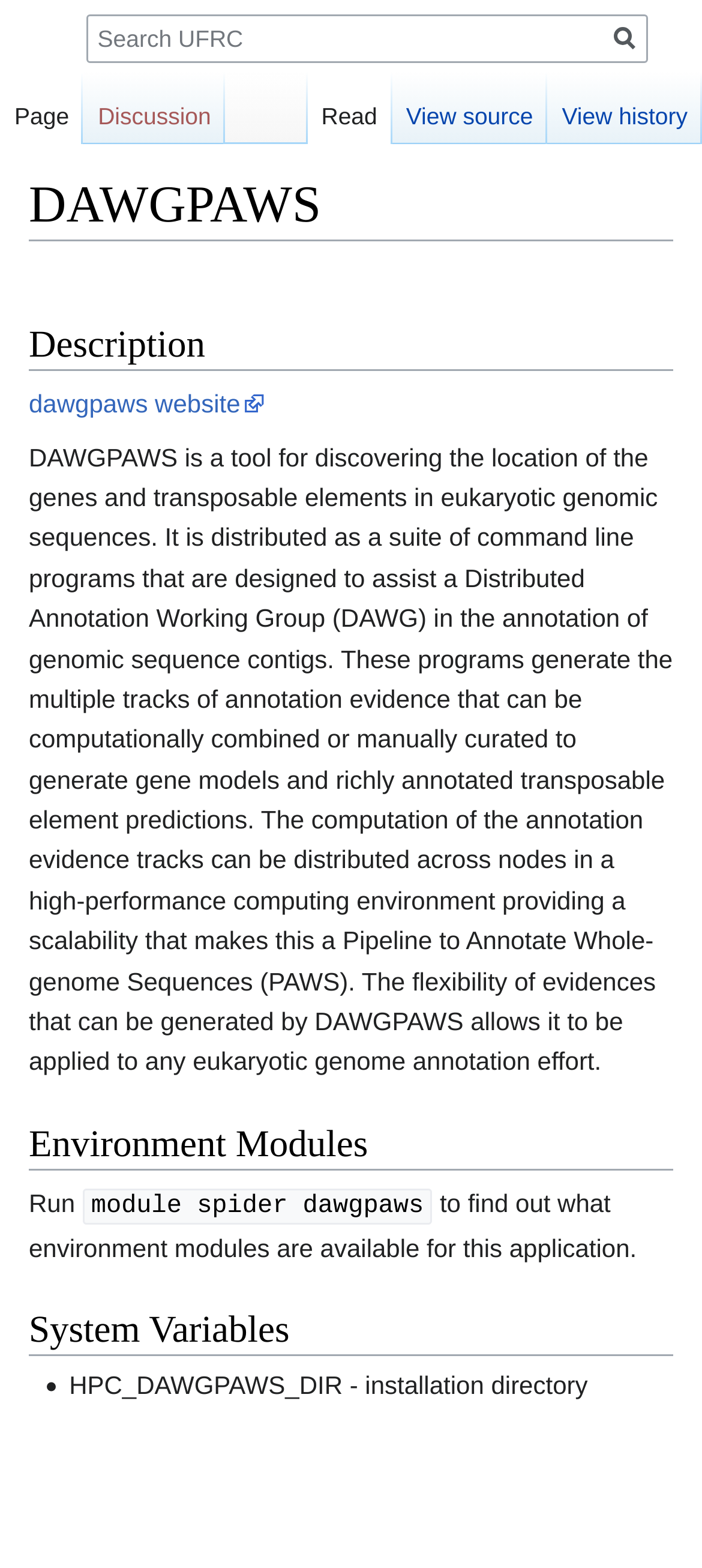Generate a comprehensive description of the webpage.

The webpage is titled "DAWGPAWS - UFRC" and has a prominent heading "DAWGPAWS" at the top. Below the title, there are two links, "Jump to navigation" and "Jump to search", which are positioned side by side. 

To the right of these links, there is a table with 12 columns, each containing a cell with no text. 

Below the table, there is a heading "Description" followed by a link to the "dawgpaws website" and a brief description of DAWGPAWS, a tool for discovering the location of genes and transposable elements in eukaryotic genomic sequences. The description is a long paragraph that spans almost the entire width of the page.

Further down, there is a heading "Environment Modules" followed by a brief instruction on how to find available environment modules for the application. 

Below this, there is a heading "System Variables" with a list of variables, including "HPC_DAWGPAWS_DIR - installation directory".

At the top left of the page, there is a navigation menu with links to "Namespaces", "Page", and "Discussion". At the top right, there is another navigation menu with links to "Views", "Read", "View source", and "View history". 

At the very top of the page, there is a search bar with a search box and two buttons, "Search" and "Go".